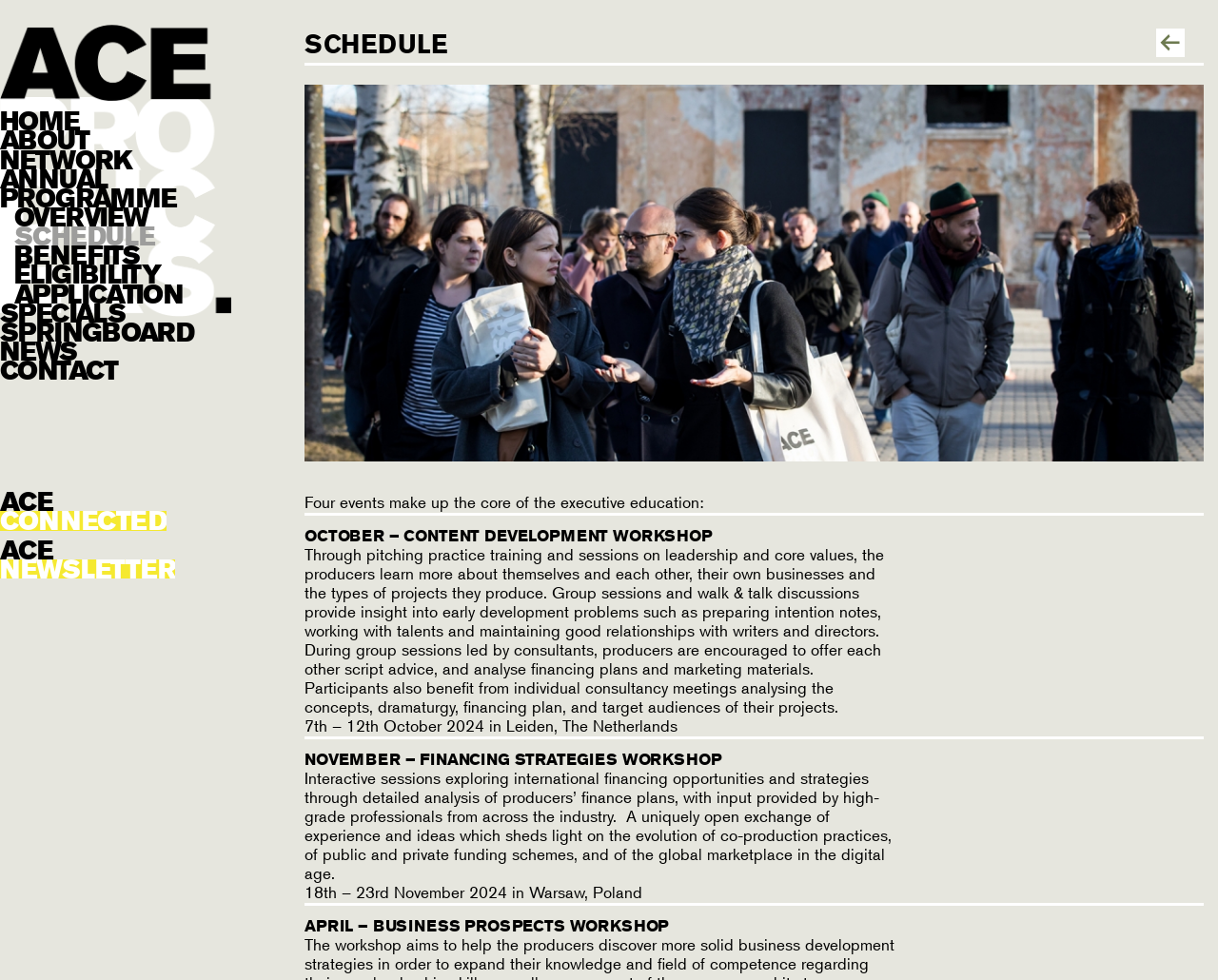Specify the bounding box coordinates of the area to click in order to execute this command: 'Like a post'. The coordinates should consist of four float numbers ranging from 0 to 1, and should be formatted as [left, top, right, bottom].

None